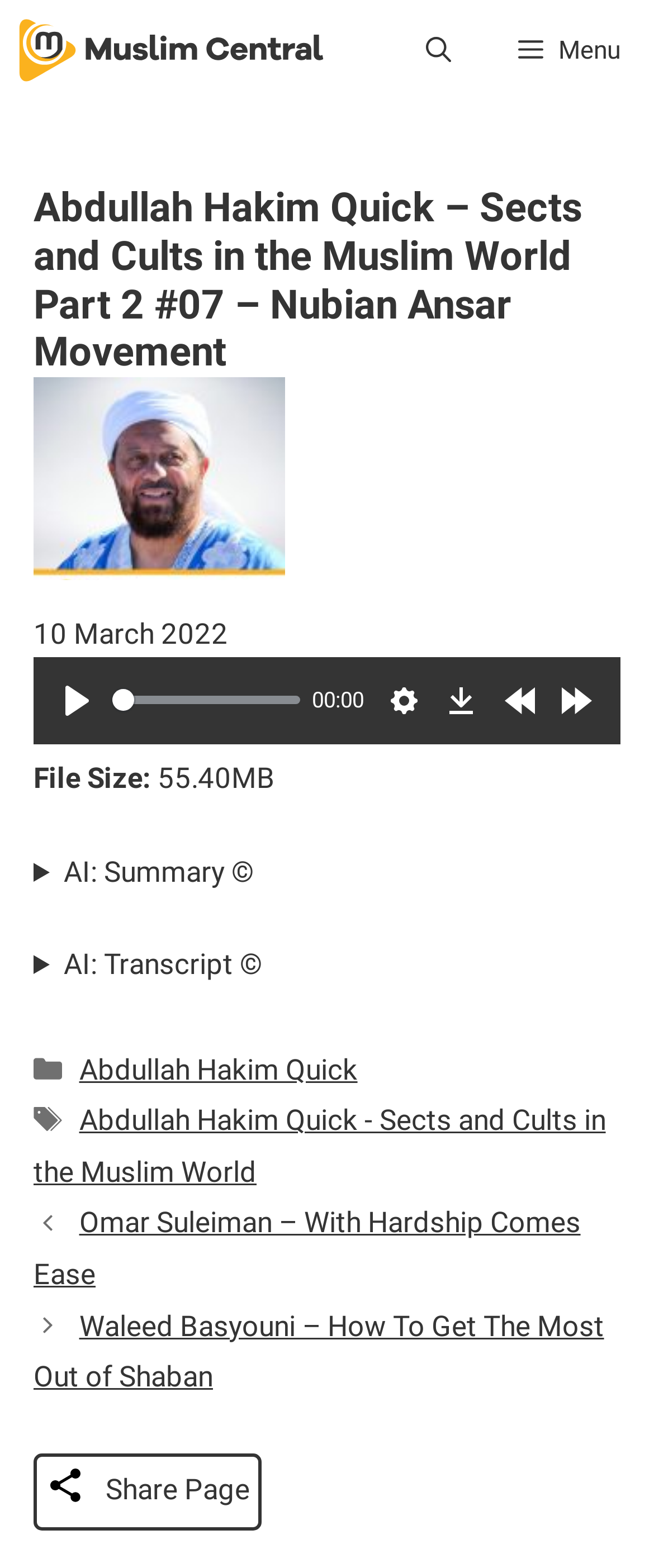Provide a thorough and detailed response to the question by examining the image: 
What is the file size of the audio lecture?

I found the answer by examining the details section of the webpage, where the file size is explicitly mentioned as '55.40MB'.